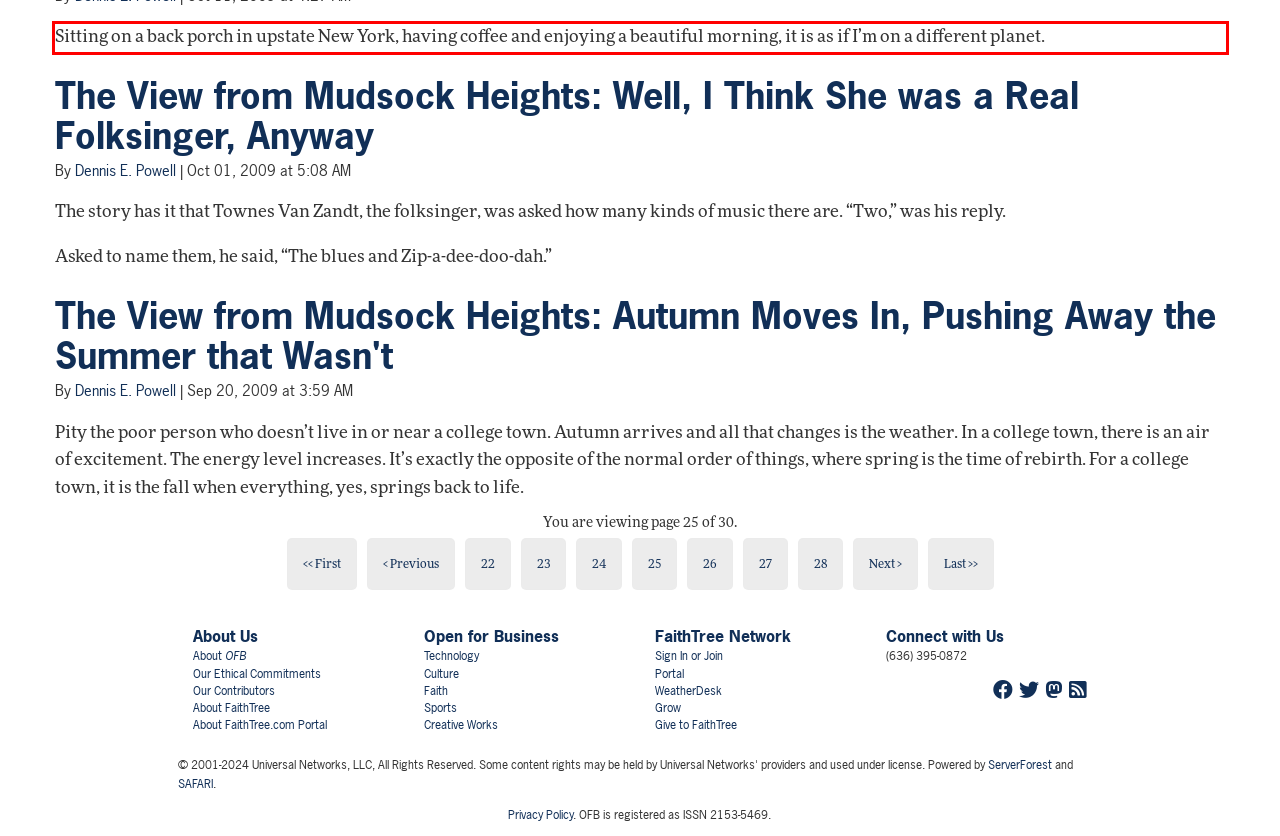Inspect the webpage screenshot that has a red bounding box and use OCR technology to read and display the text inside the red bounding box.

Sitting on a back porch in upstate New York, having coffee and enjoying a beautiful morning, it is as if I’m on a different planet.